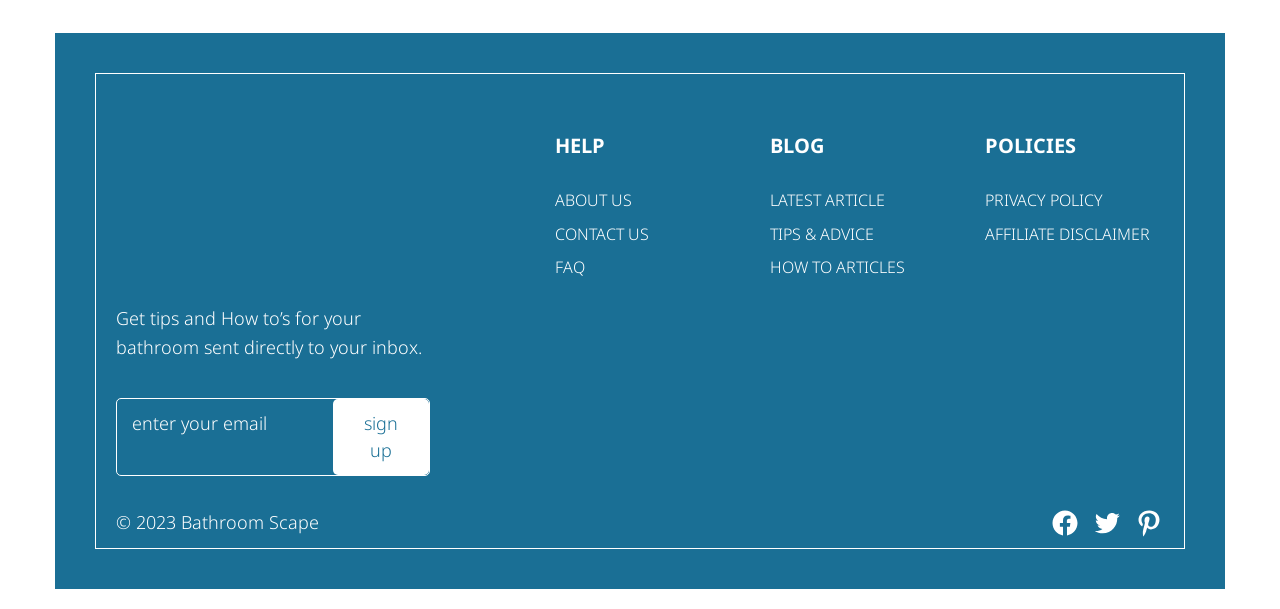Specify the bounding box coordinates of the area to click in order to follow the given instruction: "View the contact information."

None